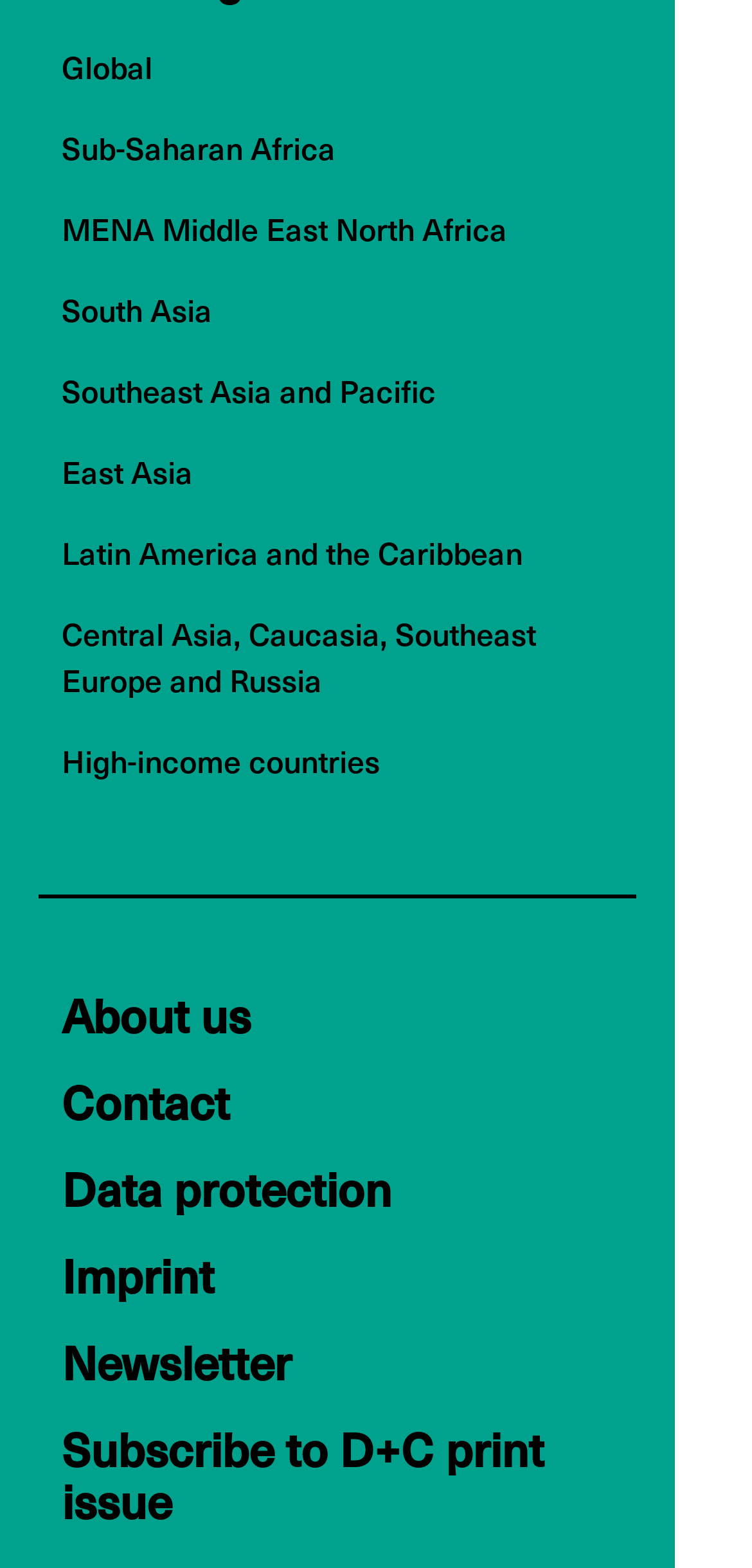What is the last link in the 'Footer Main EN' section?
Provide a well-explained and detailed answer to the question.

I looked at the 'Footer Main EN' section and found the links 'About us', 'Contact', 'Data protection', 'Imprint', 'Newsletter', and 'Subscribe to D+C print issue'. The last link in this section is 'Subscribe to D+C print issue'.